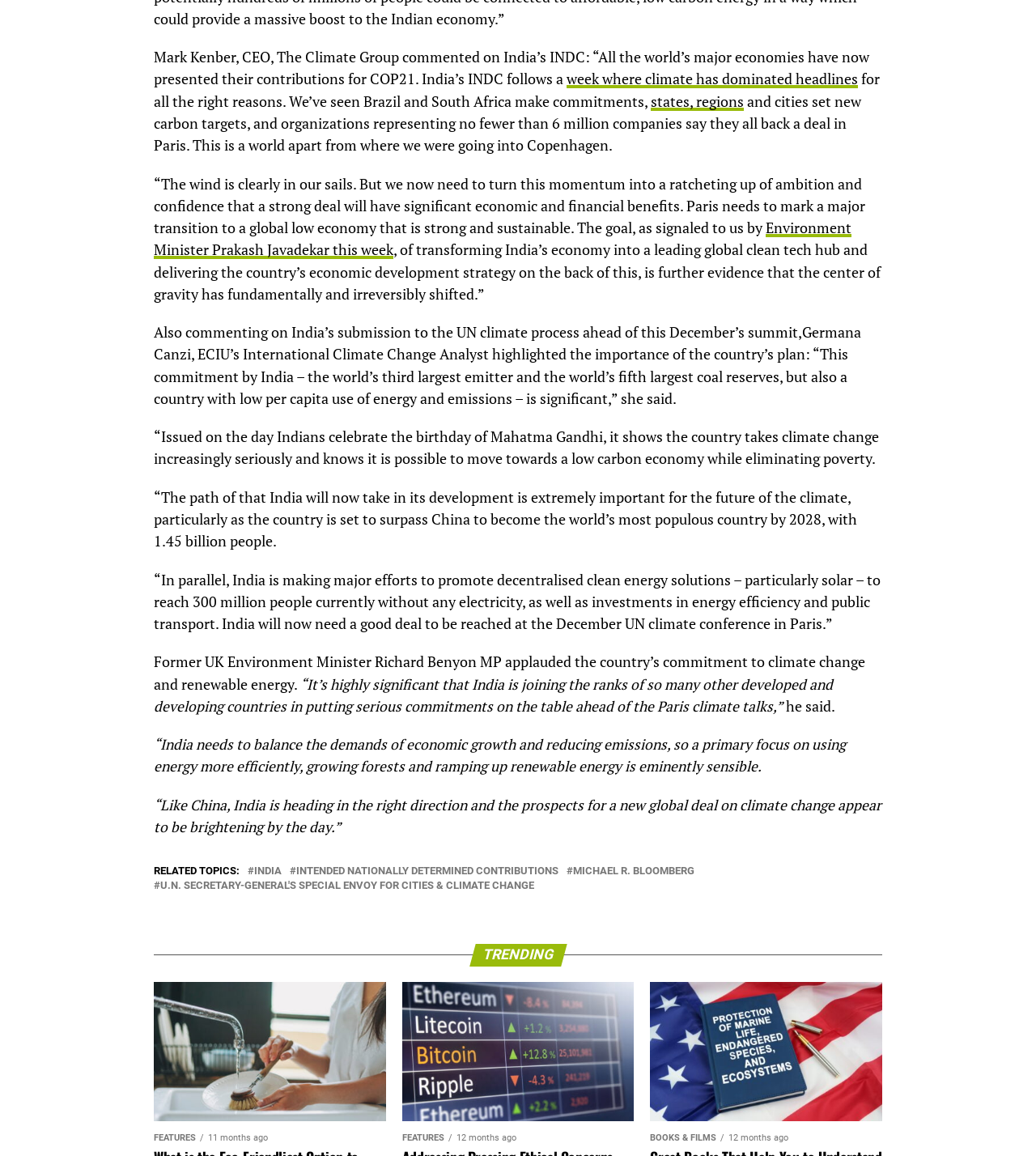From the details in the image, provide a thorough response to the question: Who is quoted in the article?

The article quotes Mark Kenber, CEO of The Climate Group, Germana Canzi, ECIU's International Climate Change Analyst, and Richard Benyon, former UK Environment Minister, all of whom are commenting on India's climate change commitment.